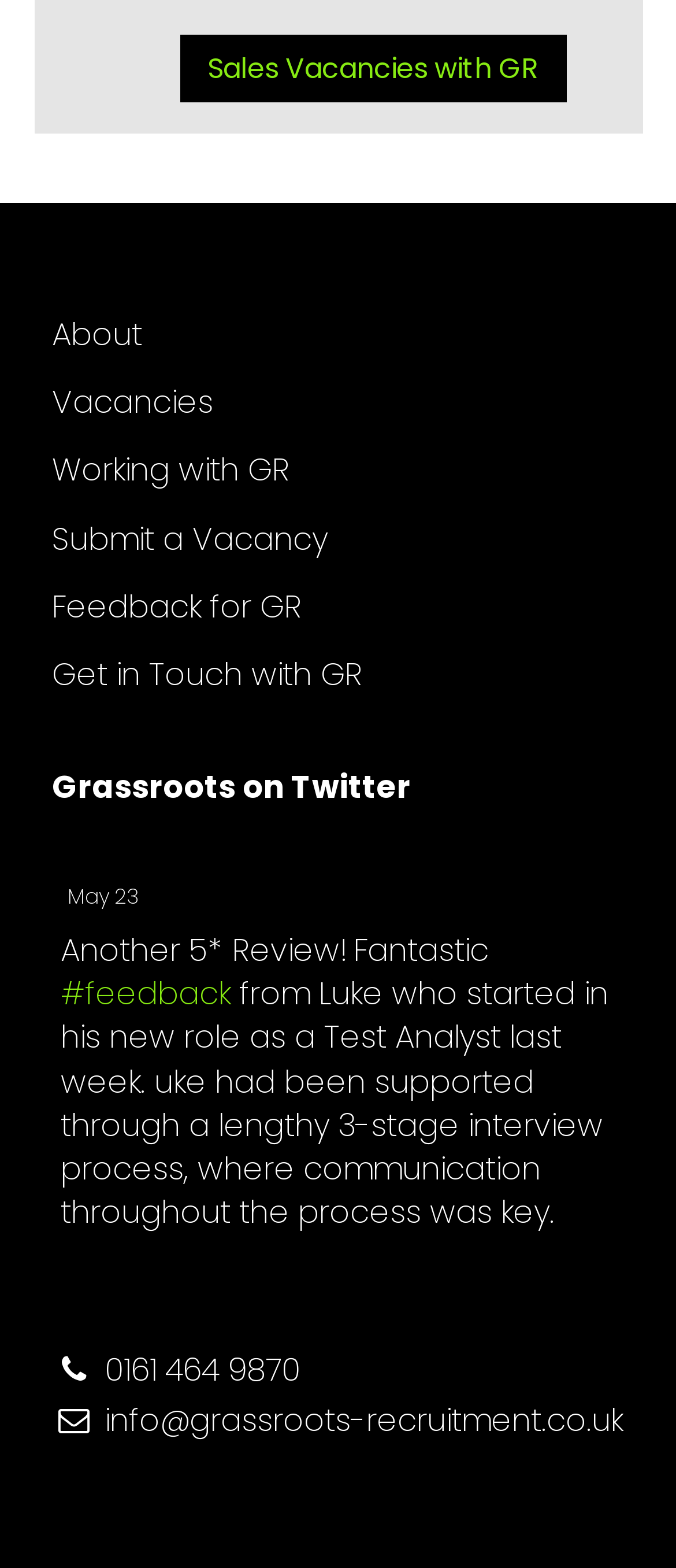What is the latest tweet about on the webpage?
Provide an in-depth answer to the question, covering all aspects.

I found the latest tweet by looking at the StaticText element with the bounding box coordinates [0.09, 0.592, 0.723, 0.62], which contains the text 'Another 5* Review! Fantastic'.